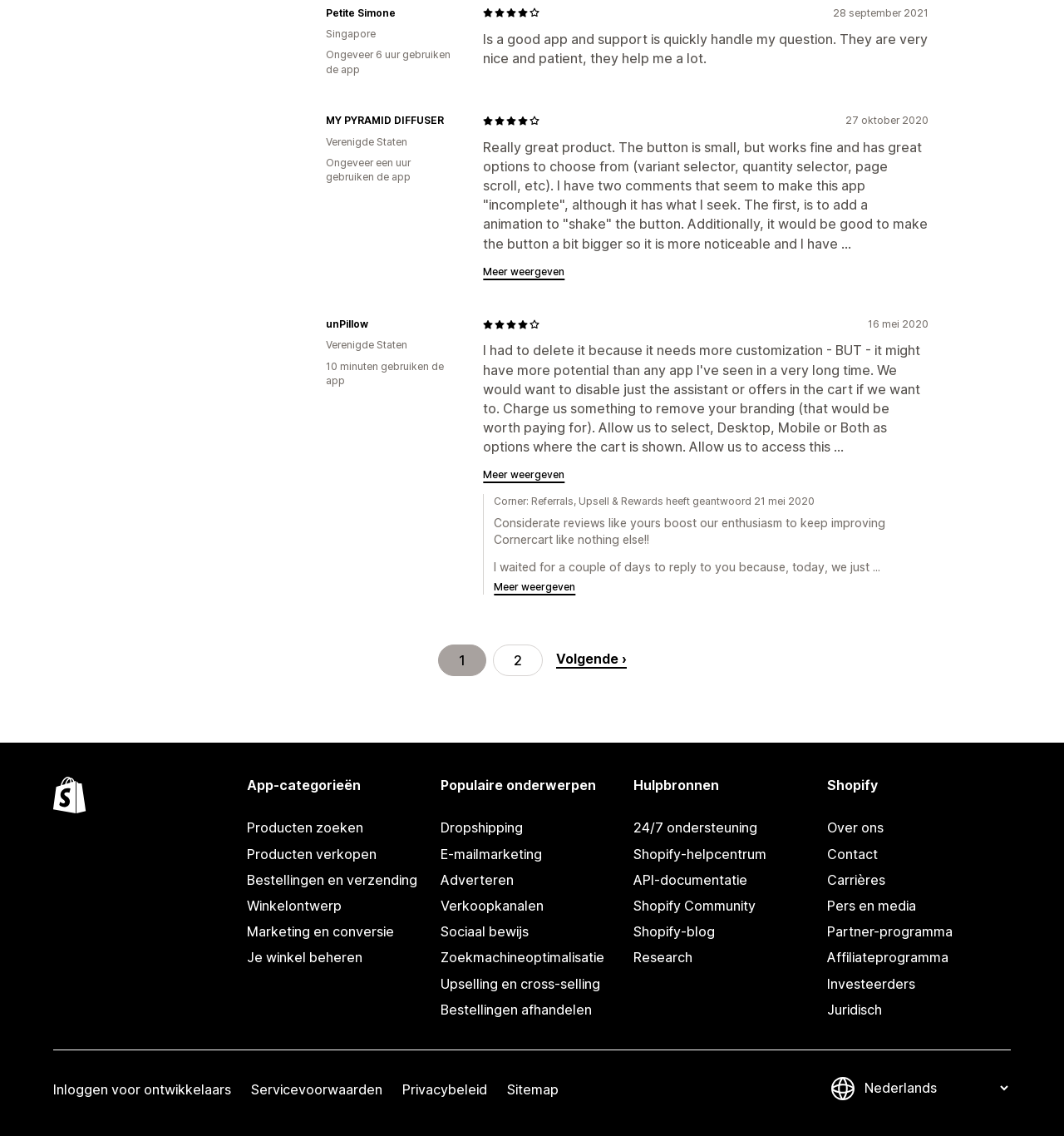Provide a brief response to the question using a single word or phrase: 
How many reviews are displayed on the webpage?

3